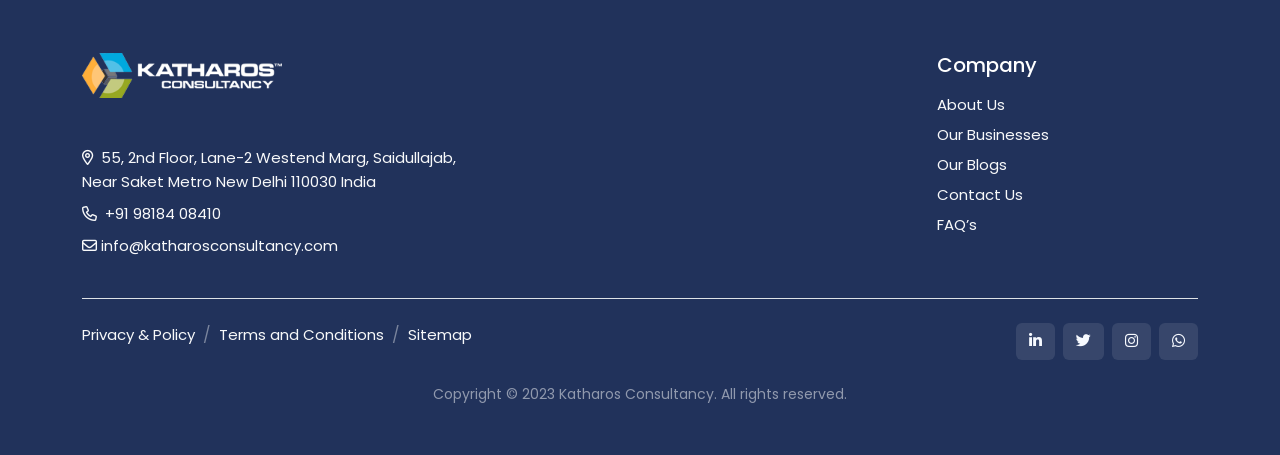Provide the bounding box coordinates for the UI element that is described by this text: "parent_node: Home". The coordinates should be in the form of four float numbers between 0 and 1: [left, top, right, bottom].

None